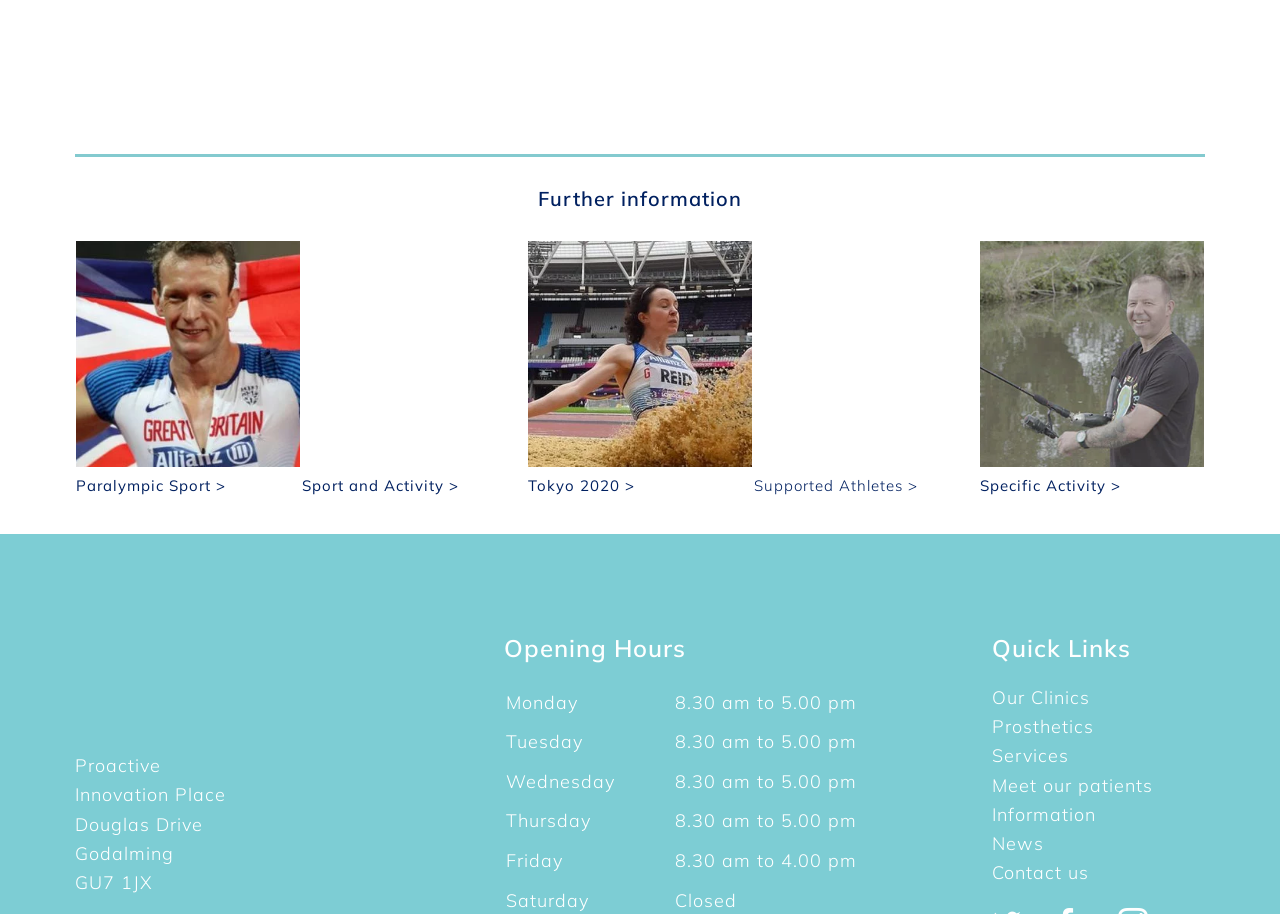What is the purpose of the 'Quick Links' section?
Craft a detailed and extensive response to the question.

I inferred this answer by looking at the links in the 'Quick Links' section, which include 'Our Clinics', 'Prosthetics', and 'Contact us'. These links seem to provide shortcuts to important pages on the website, allowing users to quickly access key information.